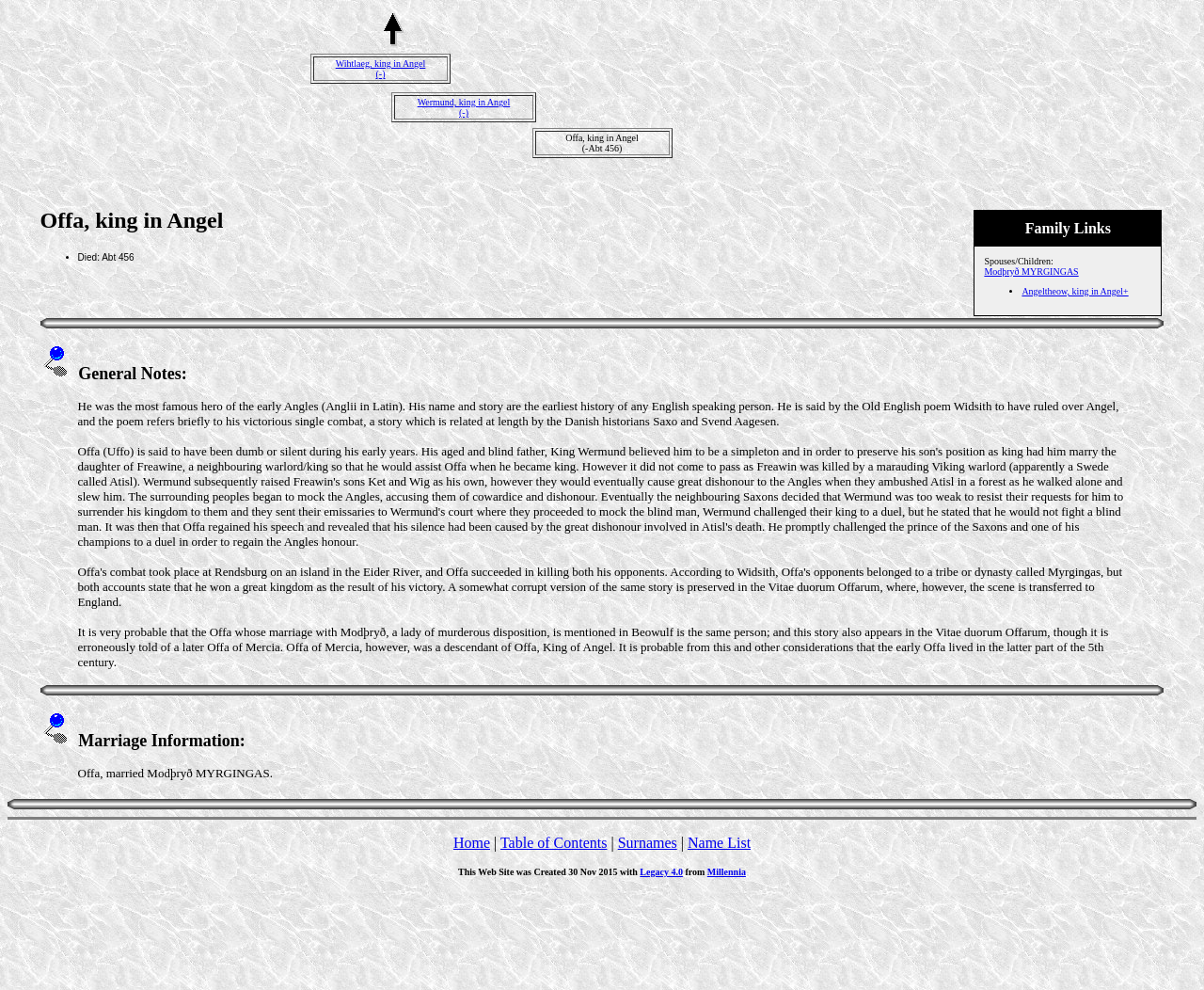Using the format (top-left x, top-left y, bottom-right x, bottom-right y), and given the element description, identify the bounding box coordinates within the screenshot: Table of Contents

[0.416, 0.843, 0.504, 0.859]